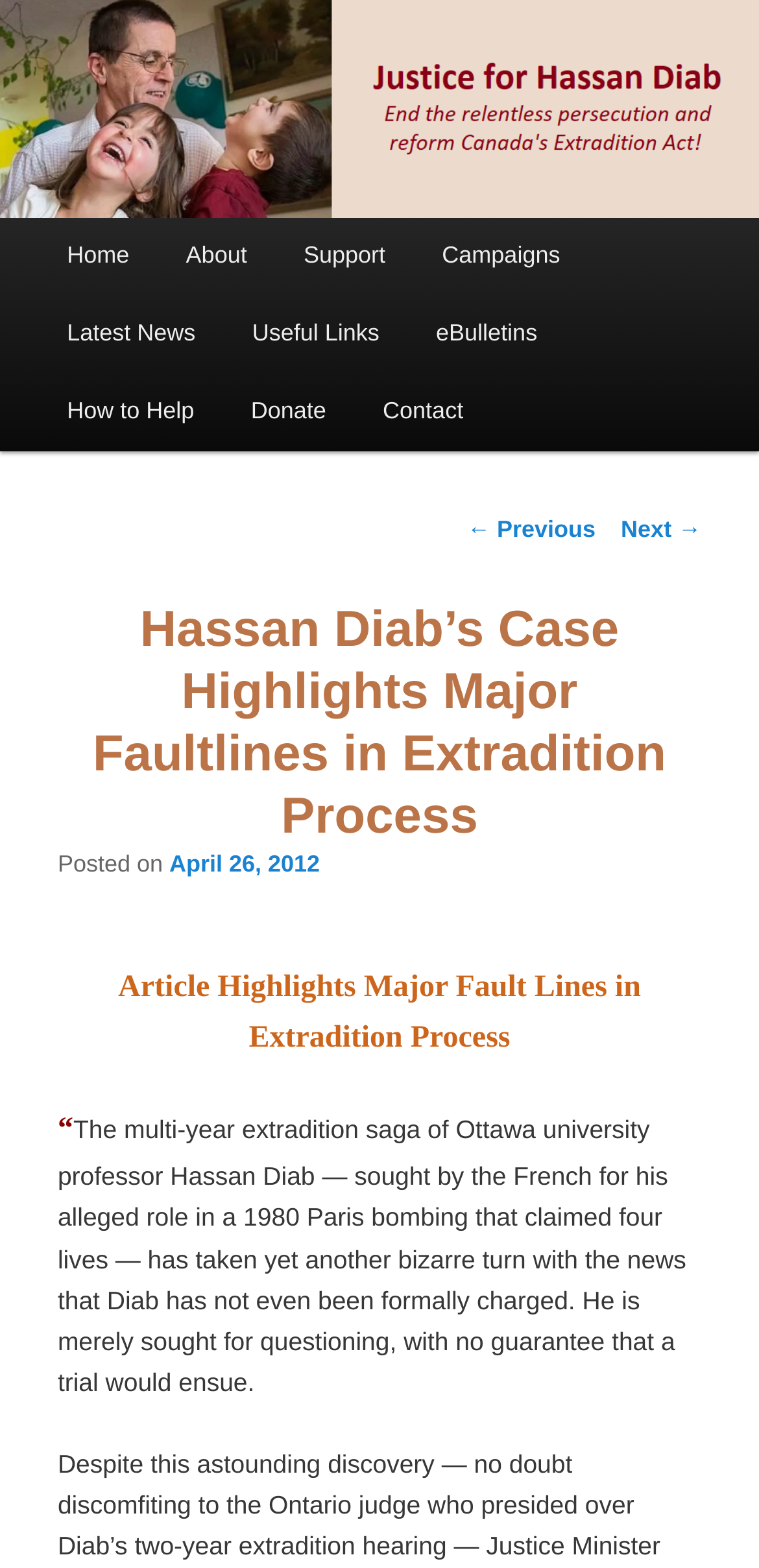From the details in the image, provide a thorough response to the question: What is the name of the university professor mentioned in the article?

The article mentions Hassan Diab, an Ottawa university professor, who is sought by the French for his alleged role in a 1980 Paris bombing.